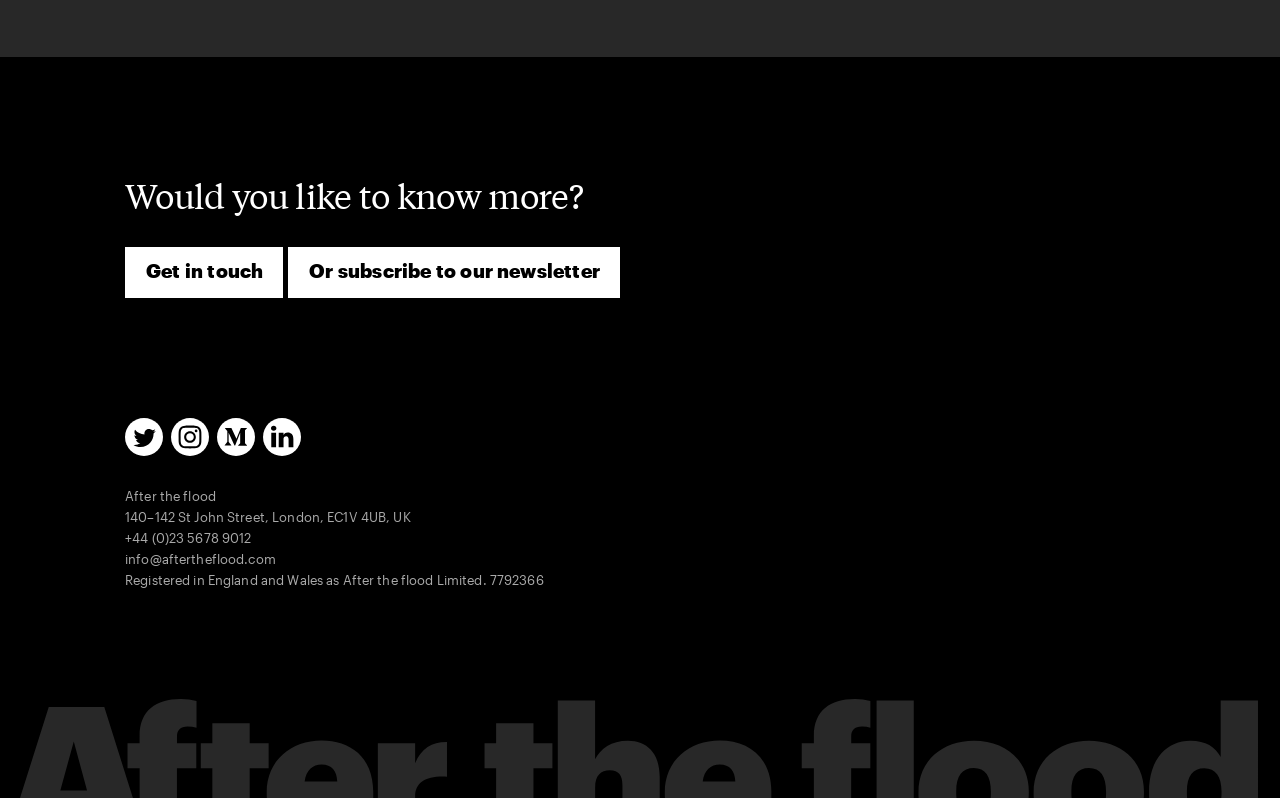Please predict the bounding box coordinates (top-left x, top-left y, bottom-right x, bottom-right y) for the UI element in the screenshot that fits the description: Get in touch

[0.098, 0.309, 0.221, 0.373]